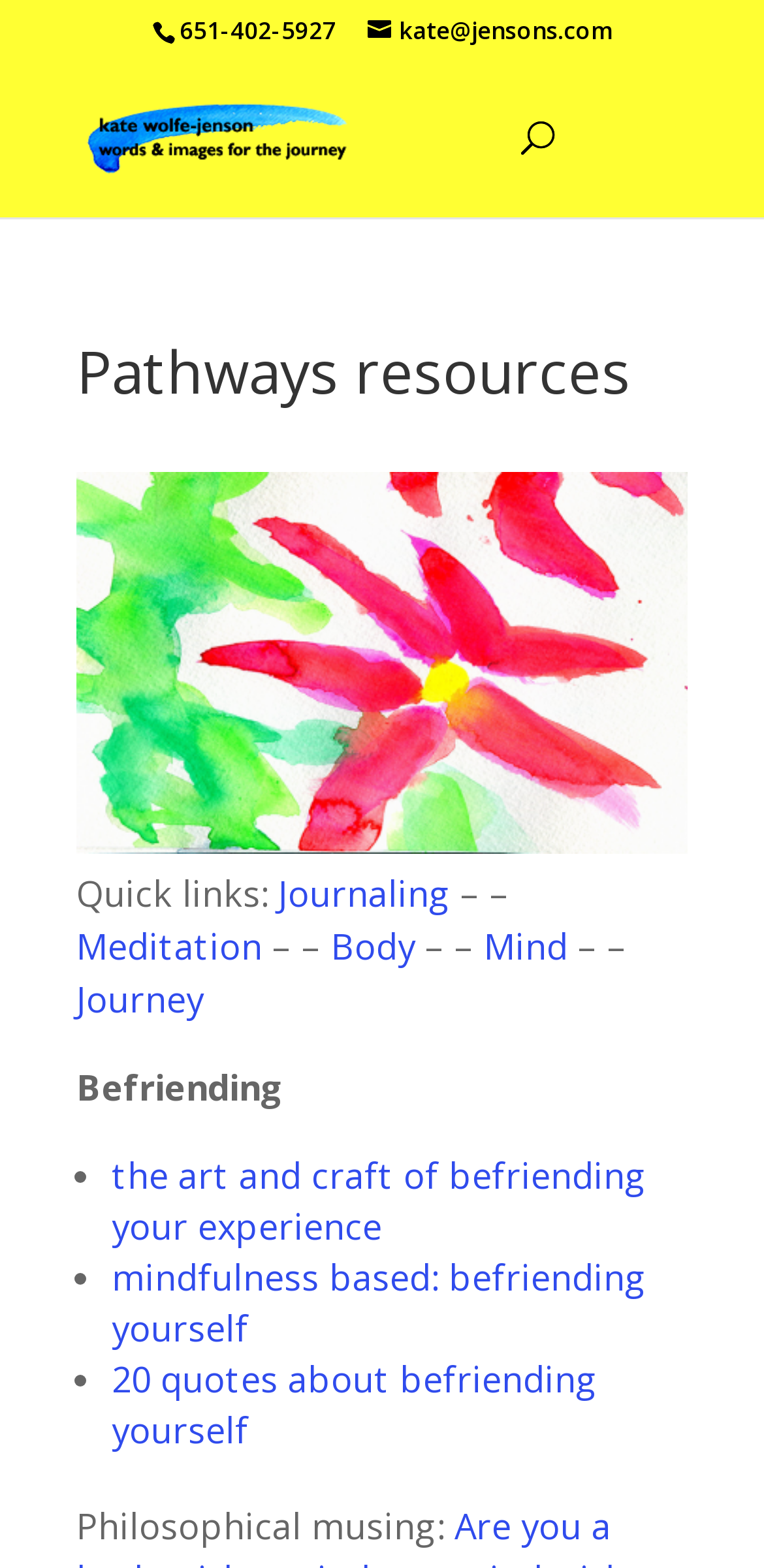Provide your answer in a single word or phrase: 
What is the theme of the webpage?

Mindfulness and self-reflection